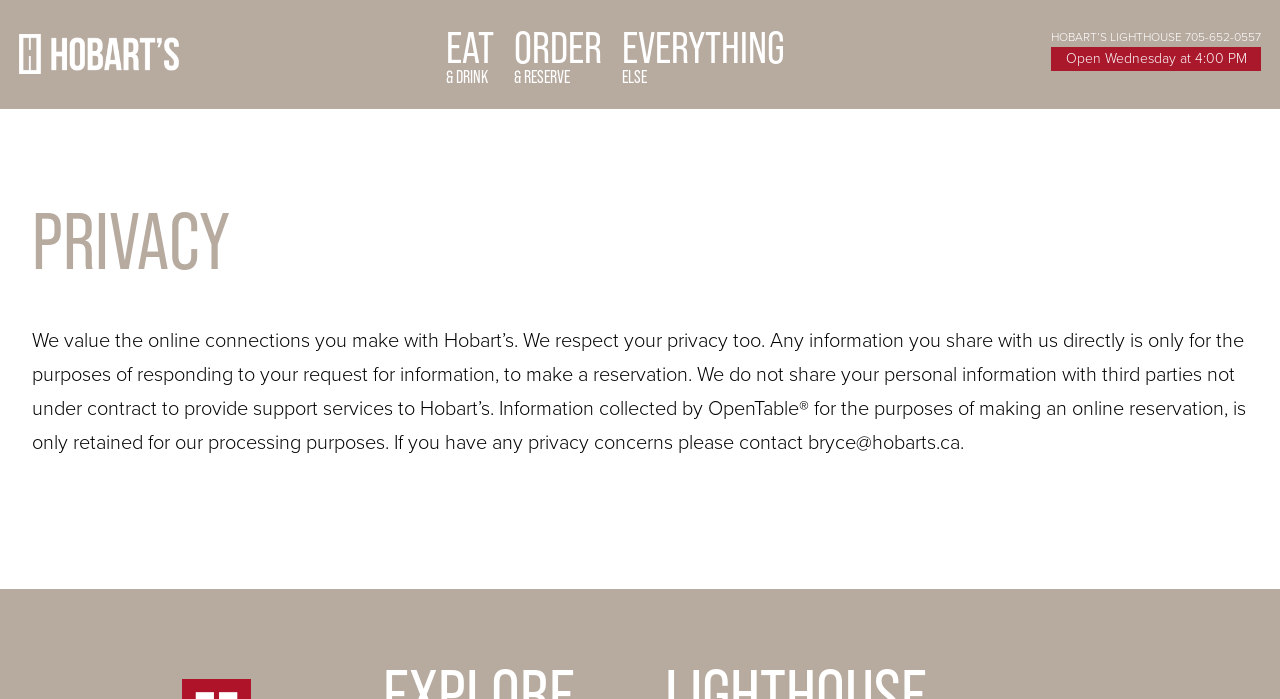Provide the bounding box coordinates of the HTML element described by the text: "alt="HOBART'S"". The coordinates should be in the format [left, top, right, bottom] with values between 0 and 1.

[0.015, 0.052, 0.14, 0.095]